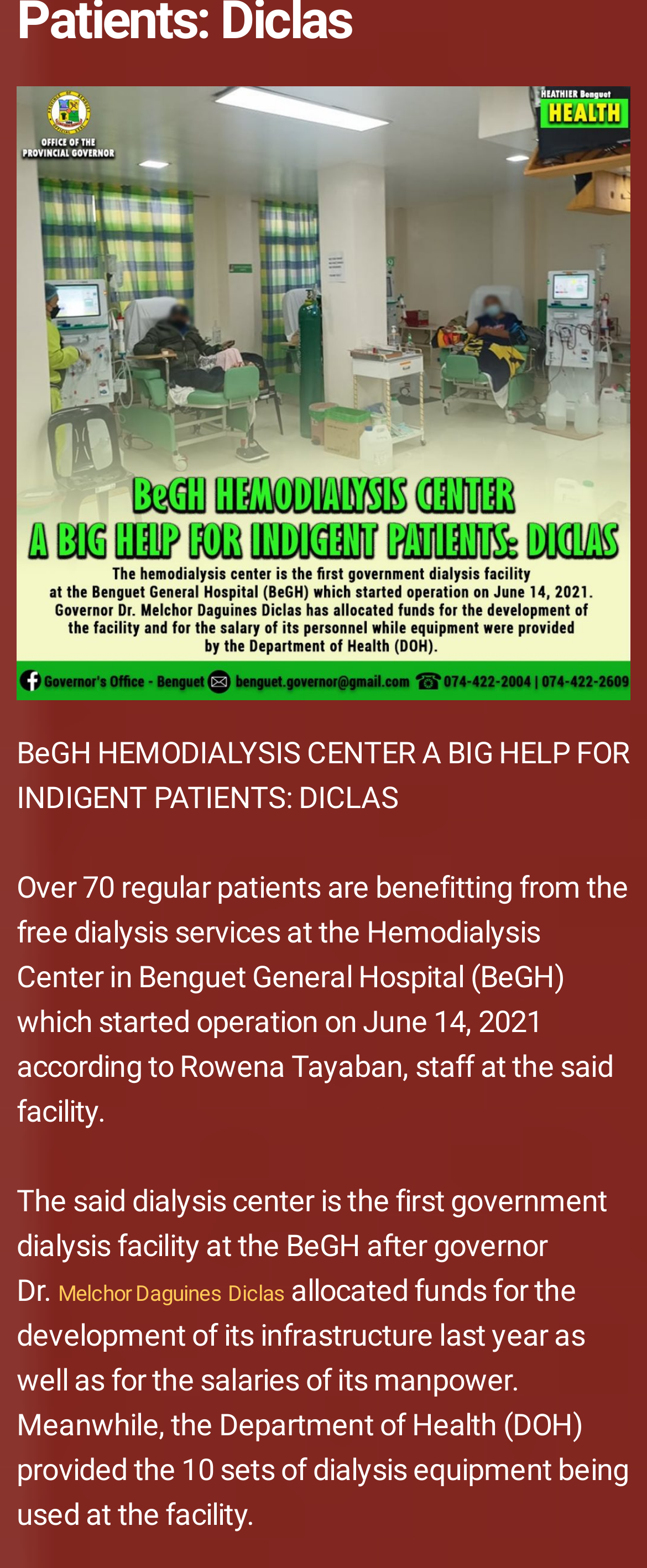What is the name of the hospital mentioned in the article?
Use the information from the image to give a detailed answer to the question.

I found the answer by reading the text in the StaticText element with the bounding box coordinates [0.026, 0.469, 0.973, 0.52], which mentions 'Benguet General Hospital (BeGH)'.